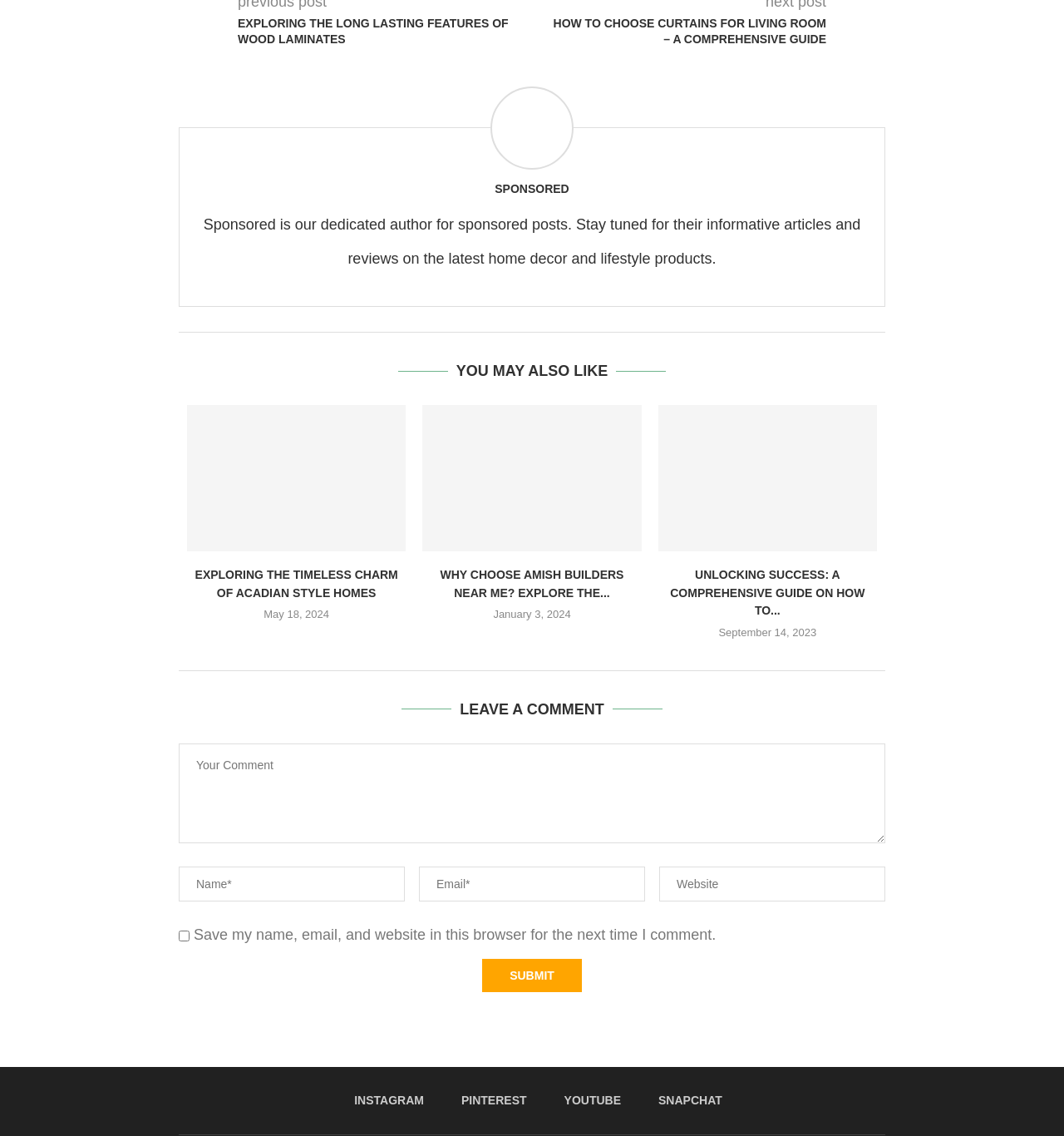Locate the bounding box coordinates of the element I should click to achieve the following instruction: "Submit your comment".

[0.453, 0.844, 0.547, 0.873]